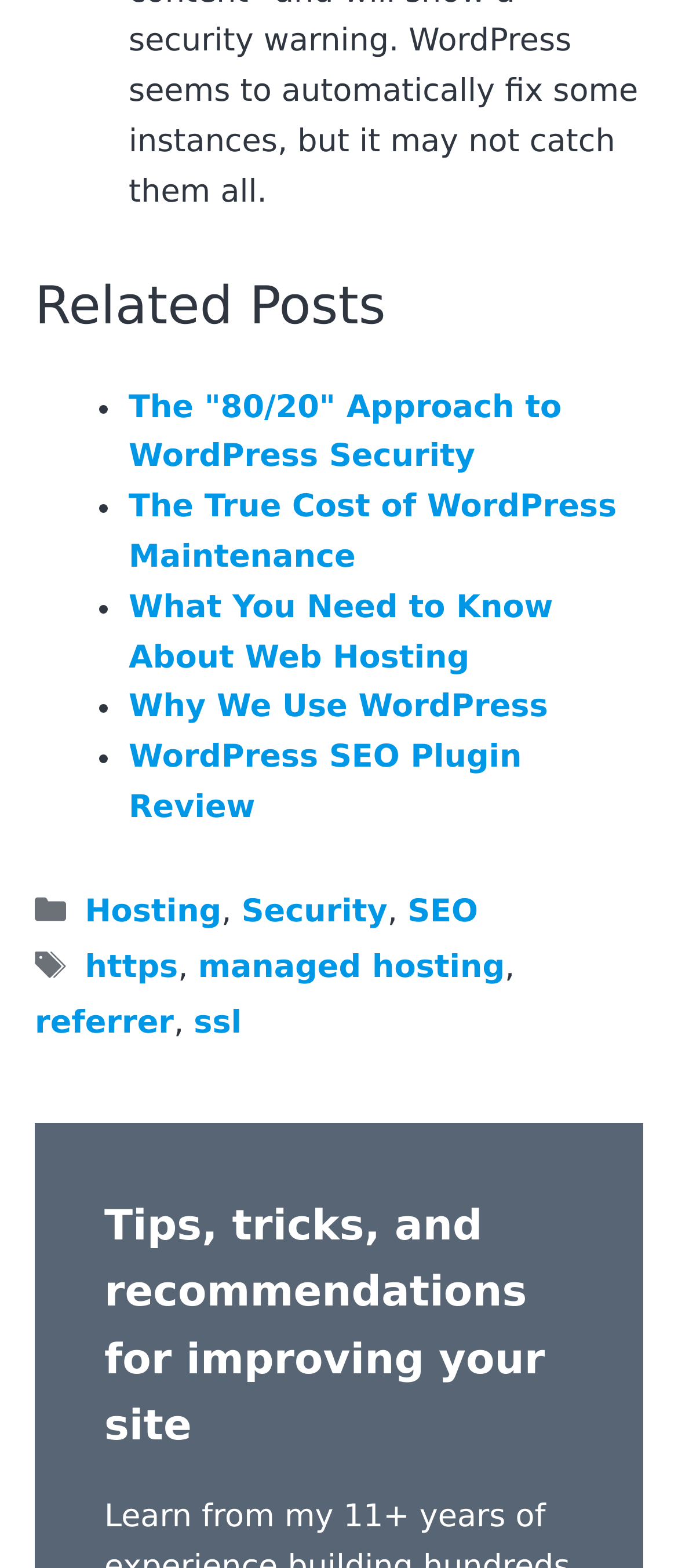Using the format (top-left x, top-left y, bottom-right x, bottom-right y), and given the element description, identify the bounding box coordinates within the screenshot: WordPress SEO Plugin Review

[0.19, 0.471, 0.77, 0.527]